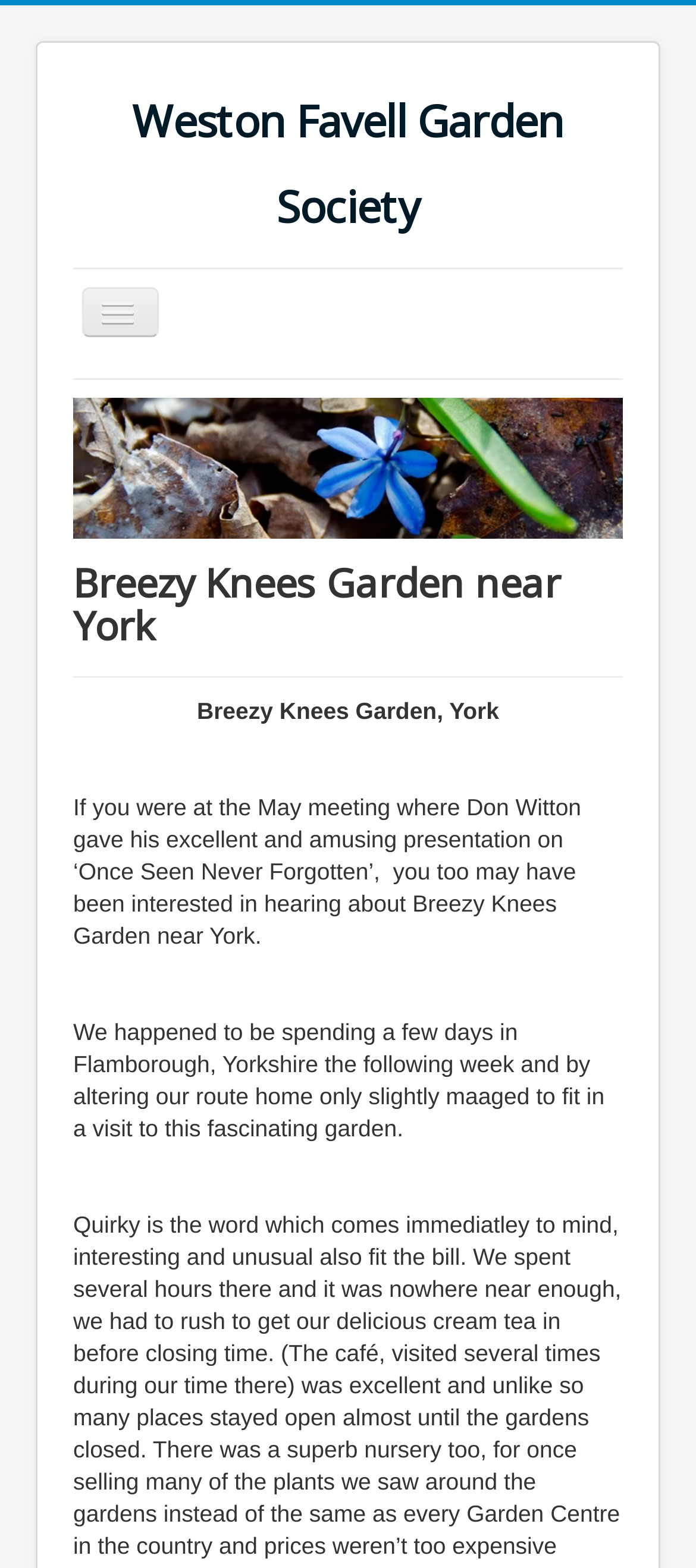How many paragraphs are there in the article?
Answer the question with a detailed explanation, including all necessary information.

I counted the number of static text elements that contain paragraphs of text, and found two paragraphs describing a visit to Breezy Knees Garden near York.